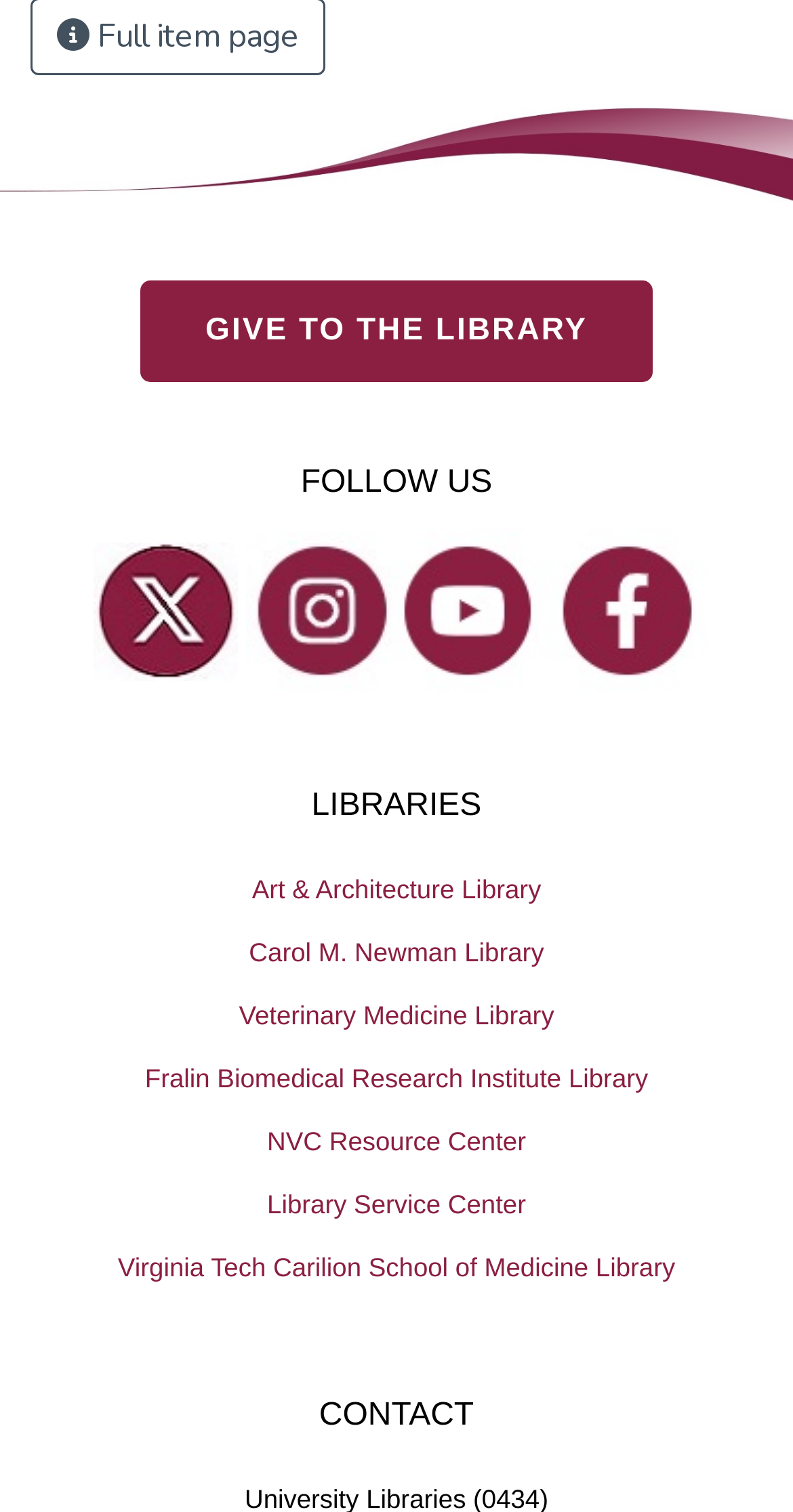What is the last section on the webpage?
Based on the screenshot, provide a one-word or short-phrase response.

CONTACT